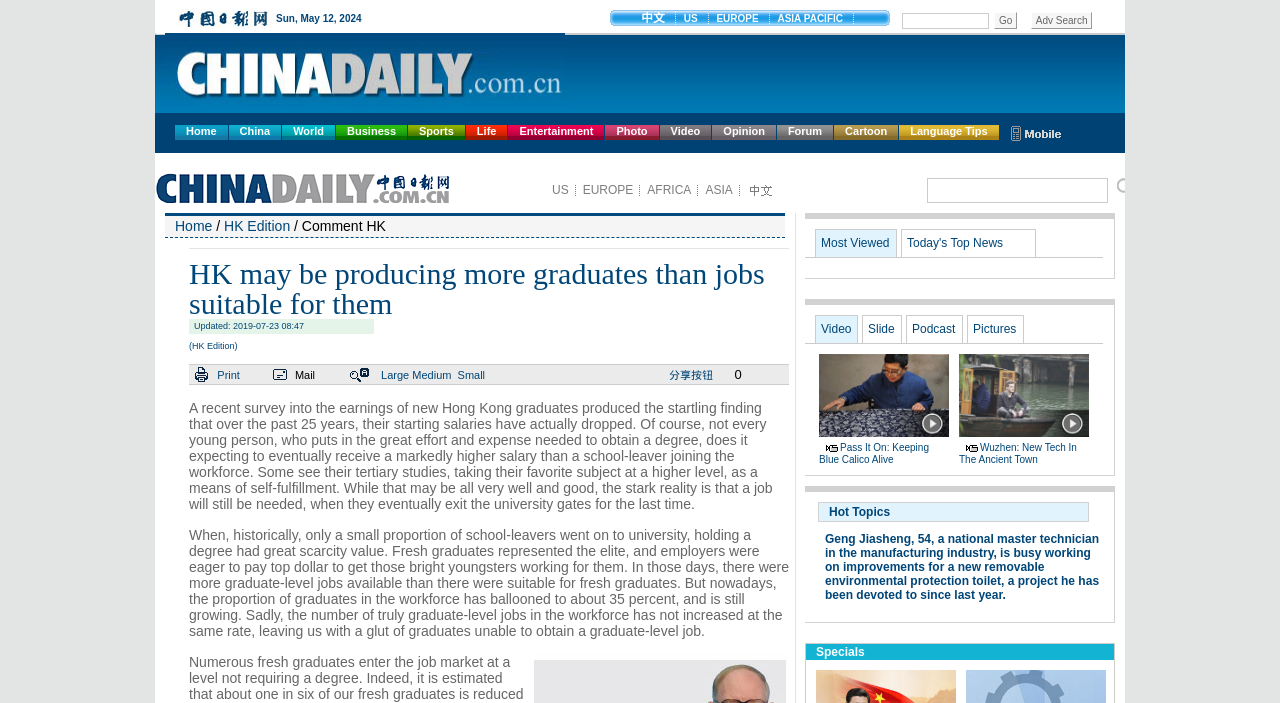Please specify the bounding box coordinates of the clickable section necessary to execute the following command: "Click Home".

[0.137, 0.178, 0.178, 0.199]